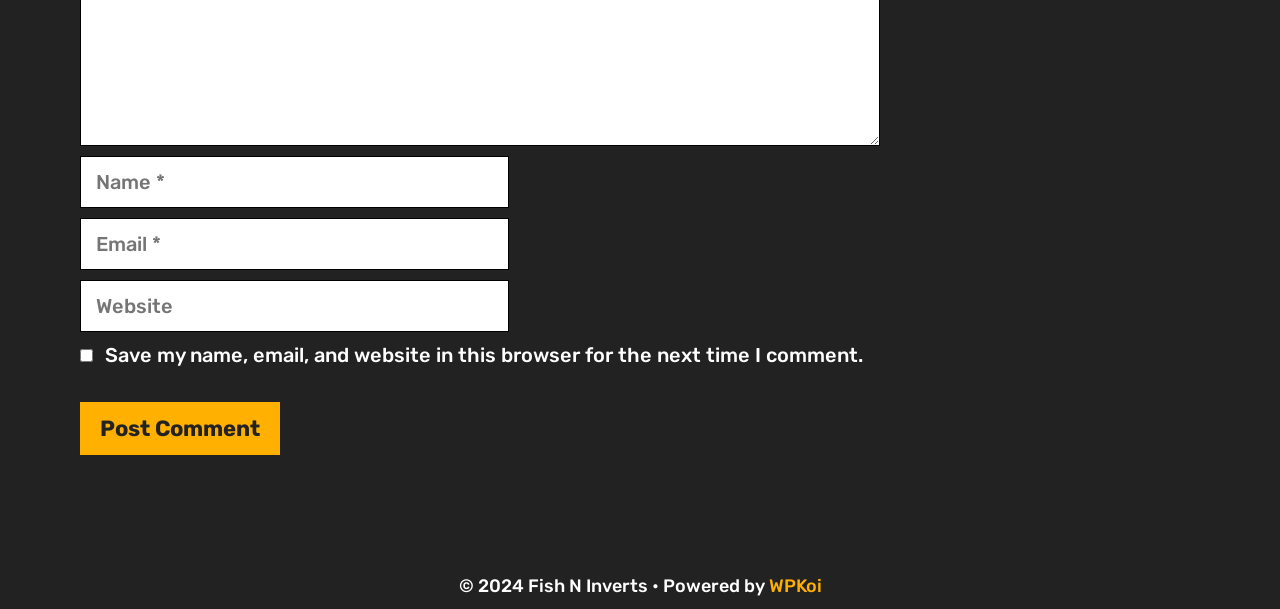What is the name of the platform powering the website? Please answer the question using a single word or phrase based on the image.

WPKoi